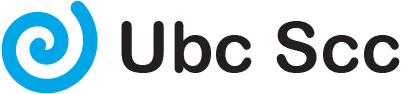What is the font style of the lettering in the logo?
Refer to the image and respond with a one-word or short-phrase answer.

Bold black